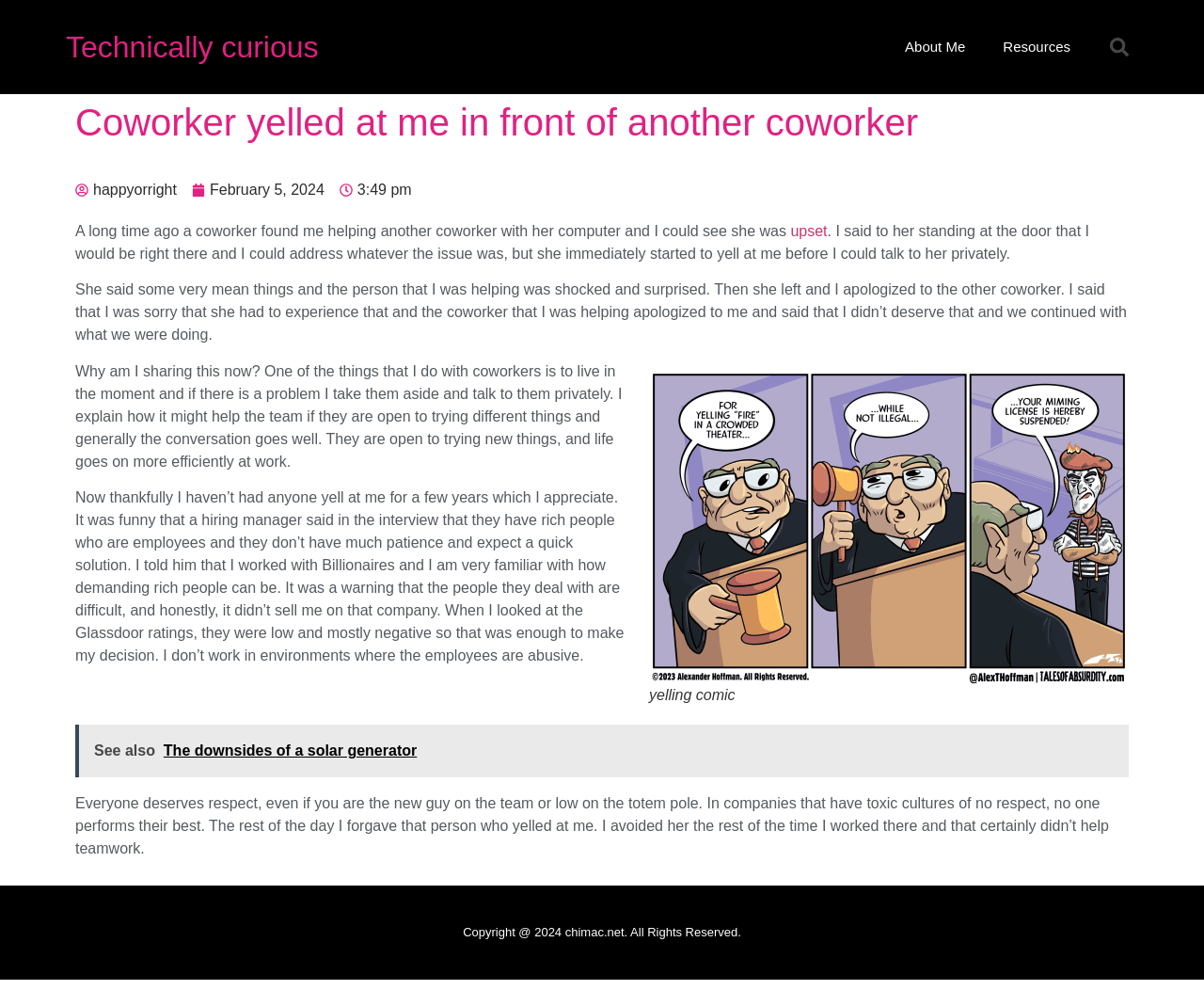Using the description "Technically curious", locate and provide the bounding box of the UI element.

[0.055, 0.03, 0.265, 0.064]